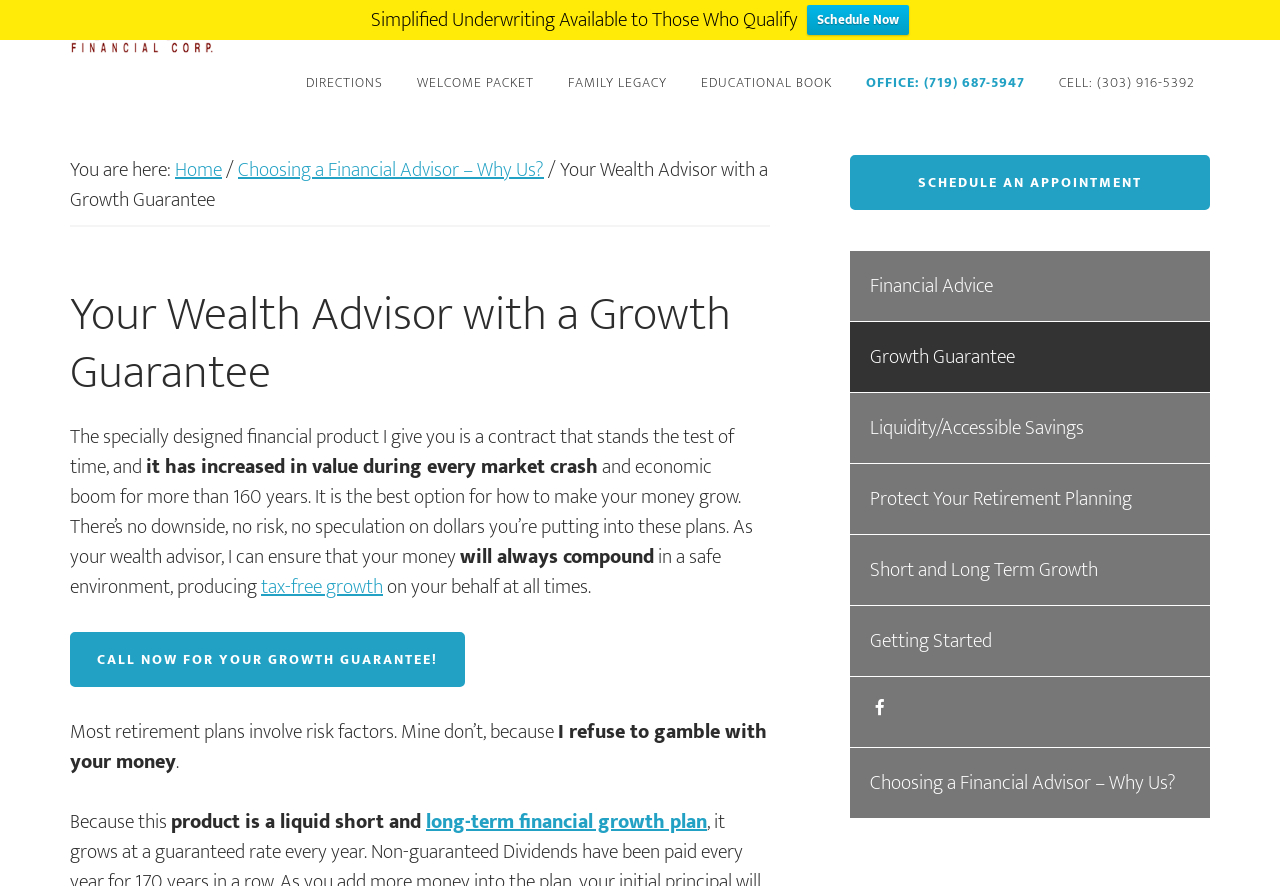Please identify the bounding box coordinates of where to click in order to follow the instruction: "Get a growth guarantee".

[0.68, 0.384, 0.793, 0.422]